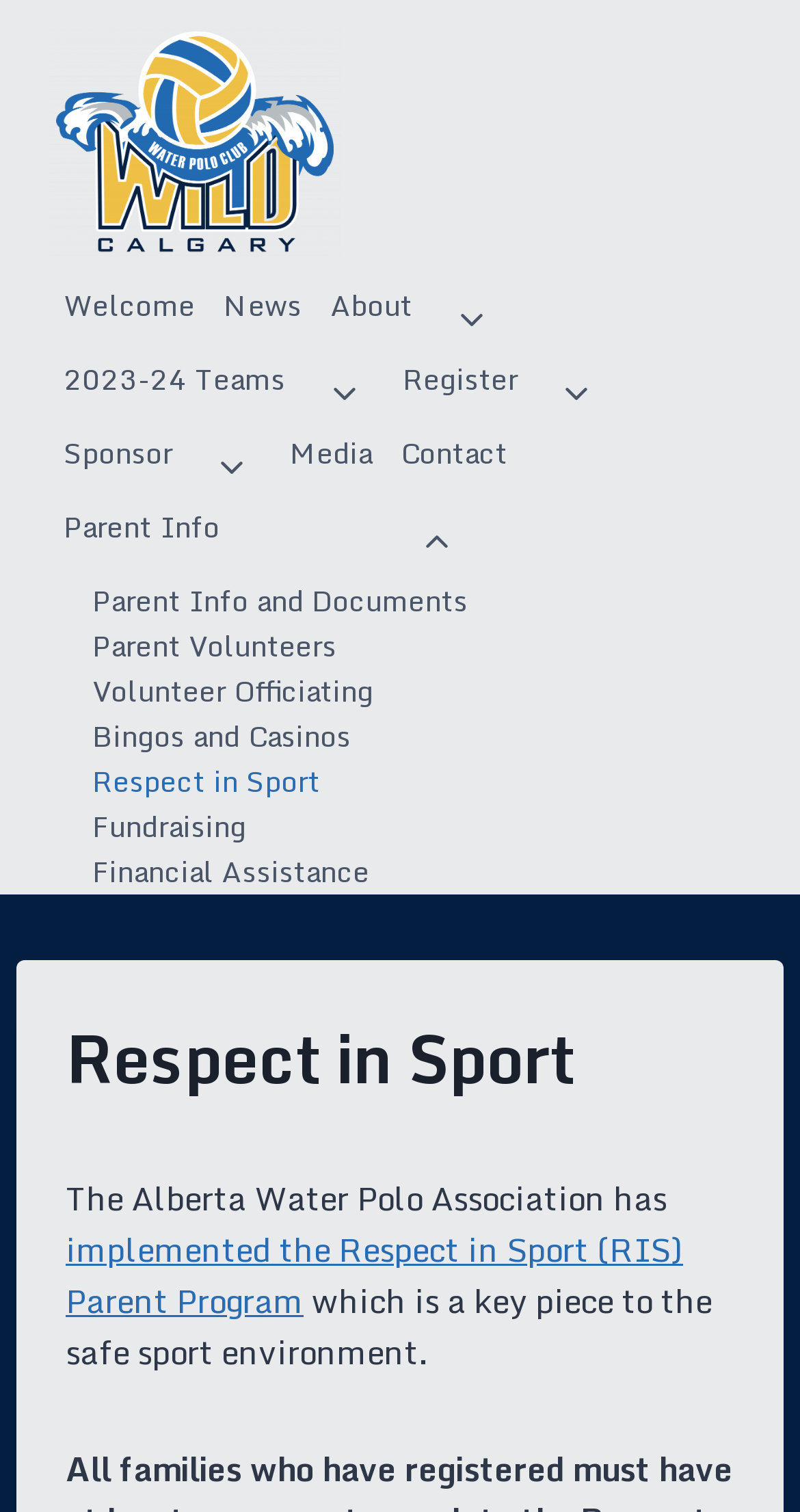What is the topic of the 'Parent Info and Documents' link?
We need a detailed and exhaustive answer to the question. Please elaborate.

The topic of the 'Parent Info and Documents' link can be inferred from its text, which suggests that it is related to information and documents for parents. This link is also part of the 'Parent Info' submenu, which further supports this conclusion.